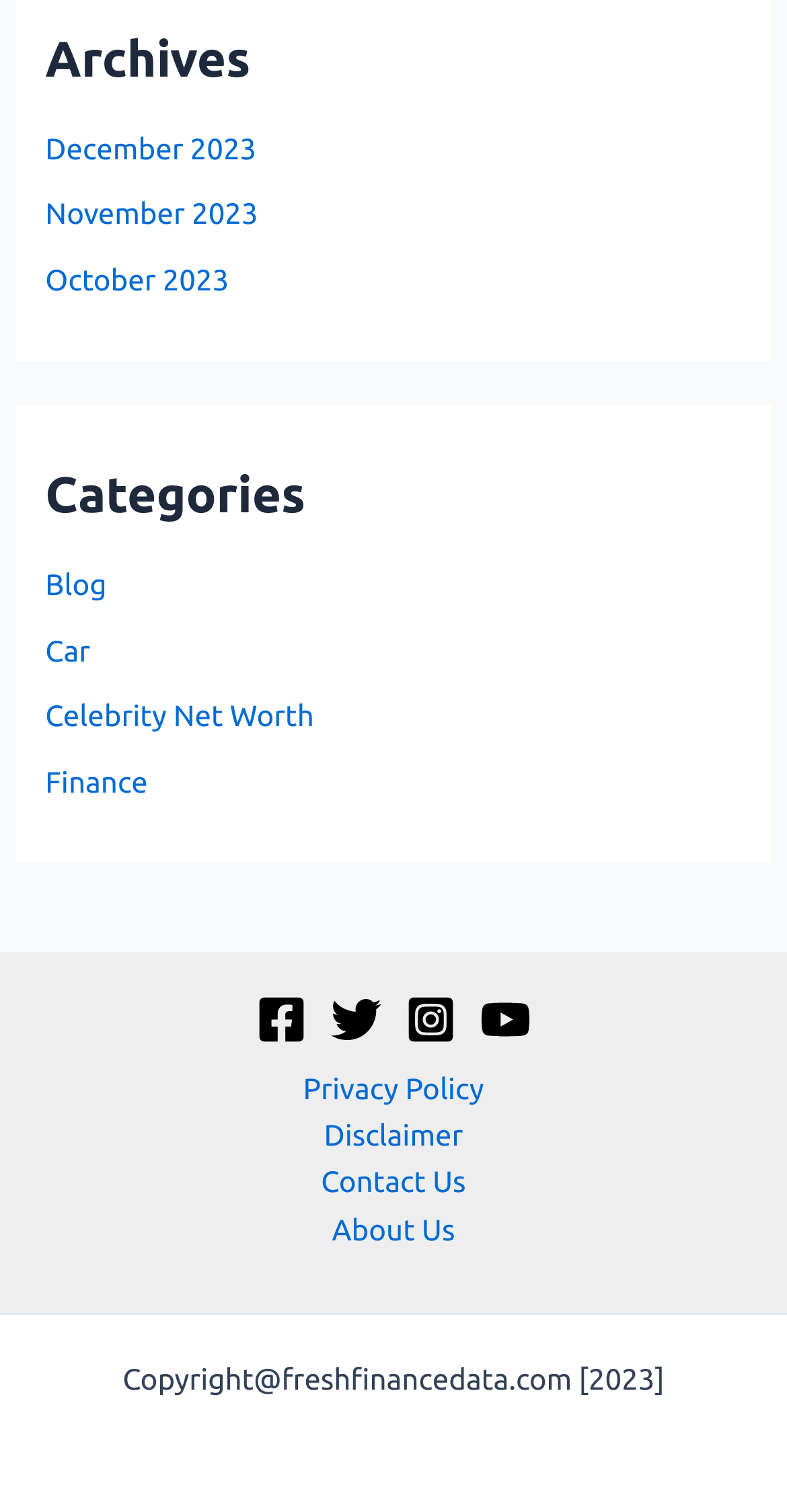Please specify the bounding box coordinates for the clickable region that will help you carry out the instruction: "browse categories".

[0.058, 0.307, 0.942, 0.349]